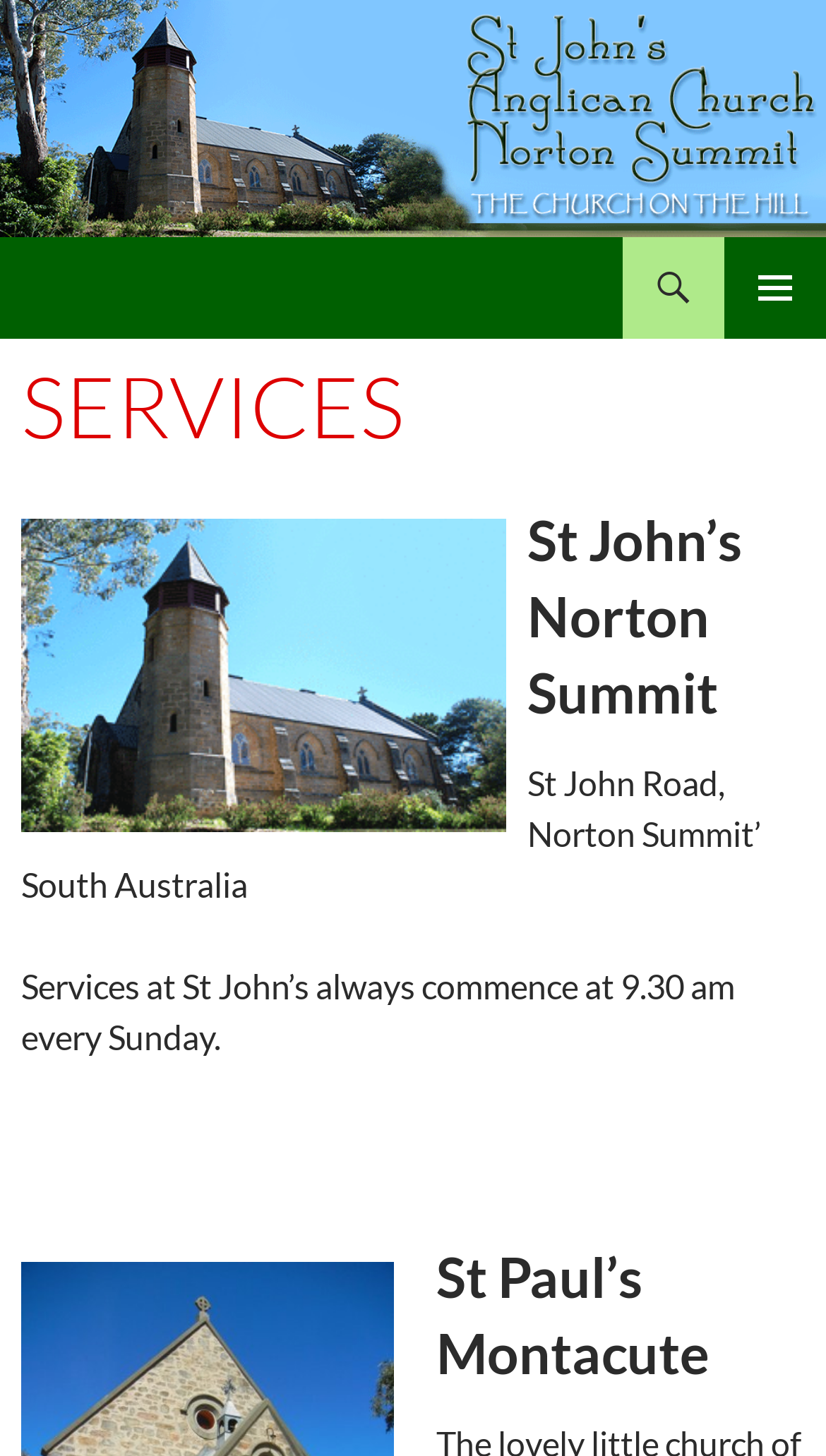What time do services start at St John's?
Refer to the image and provide a one-word or short phrase answer.

9.30 am